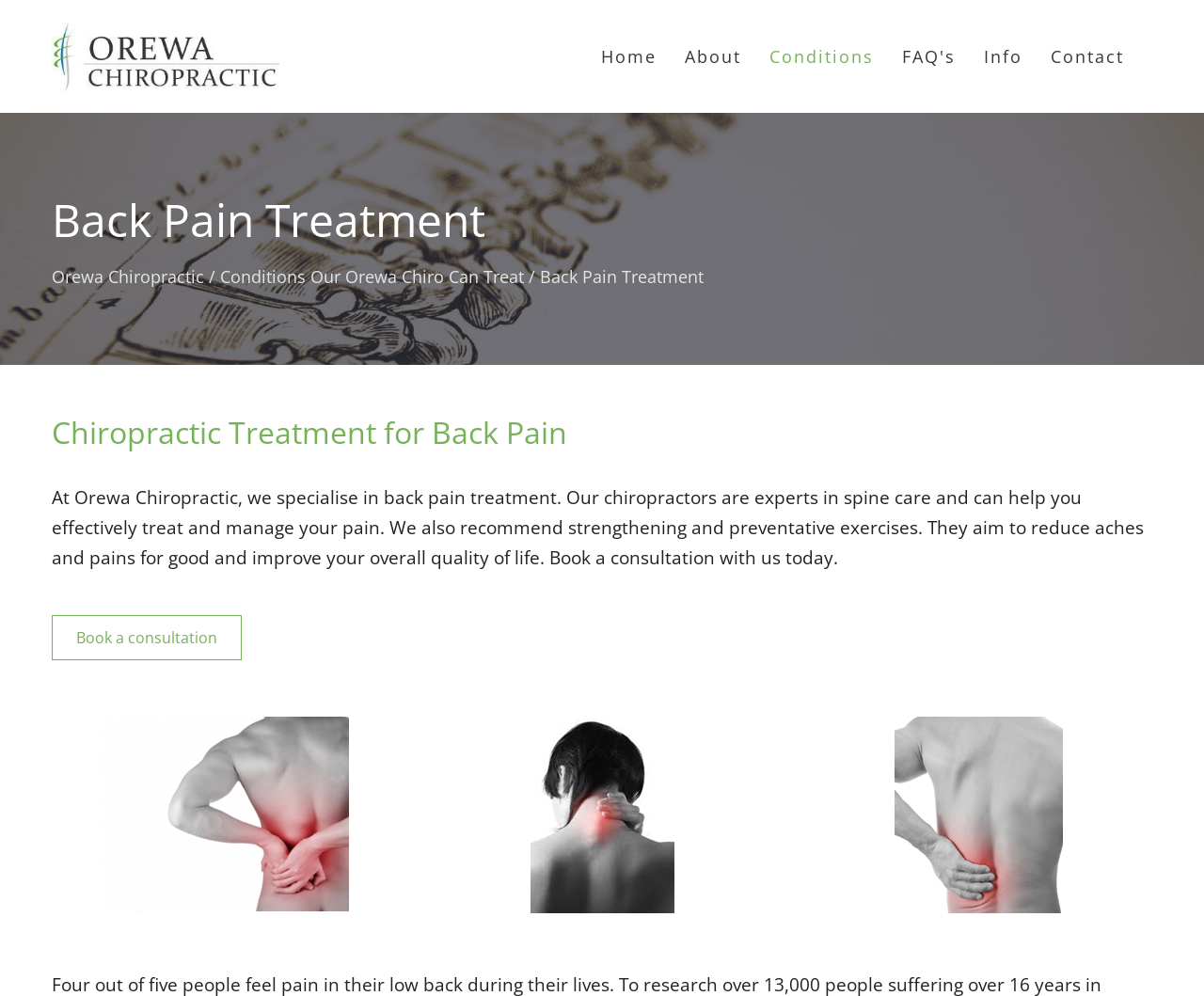What is the specialty of Orewa Chiropractic?
Refer to the image and provide a one-word or short phrase answer.

Back pain treatment